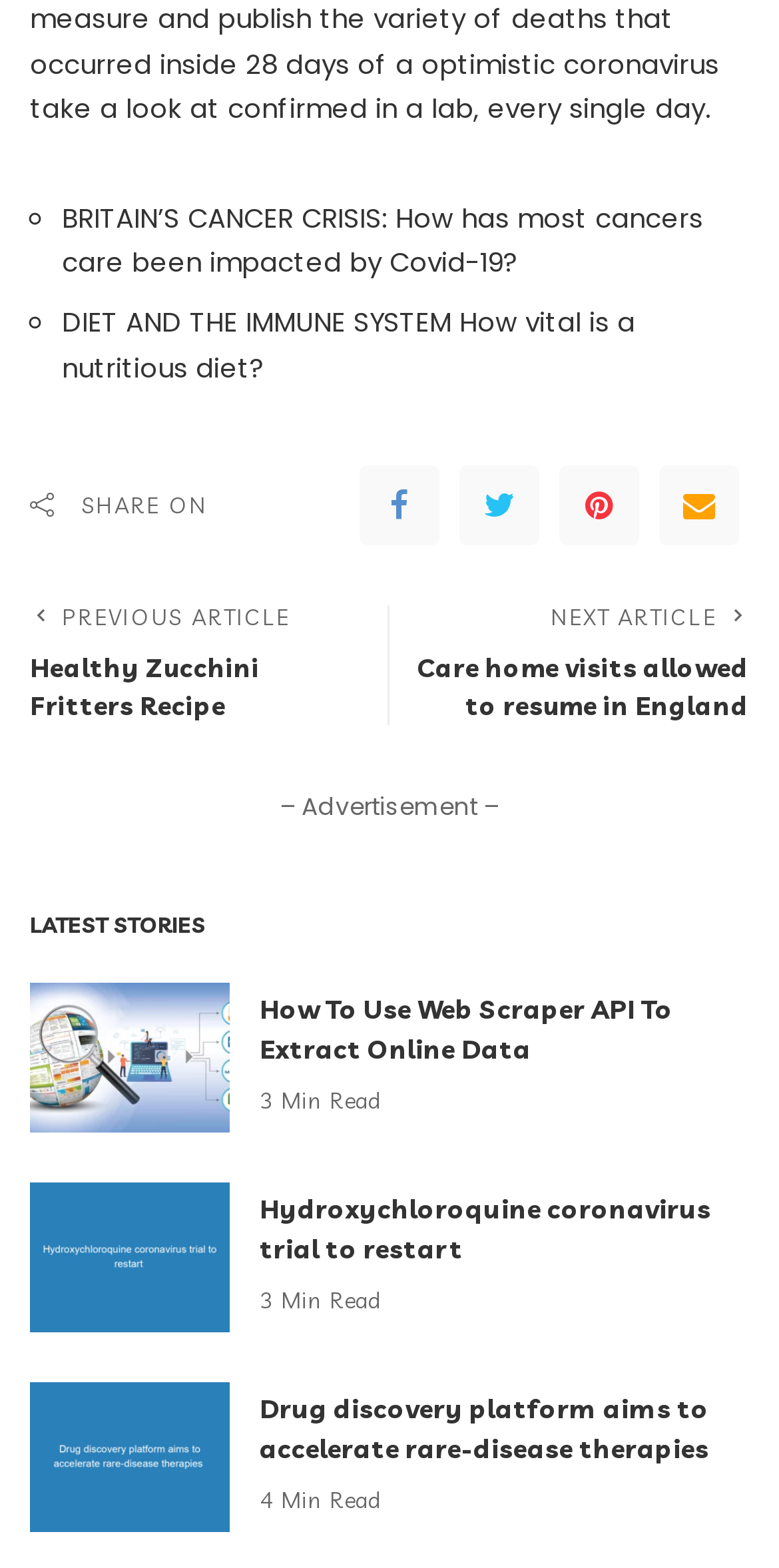Provide the bounding box coordinates for the UI element that is described by this text: "title="Hydroxychloroquine coronavirus trial to restart"". The coordinates should be in the form of four float numbers between 0 and 1: [left, top, right, bottom].

[0.038, 0.754, 0.295, 0.85]